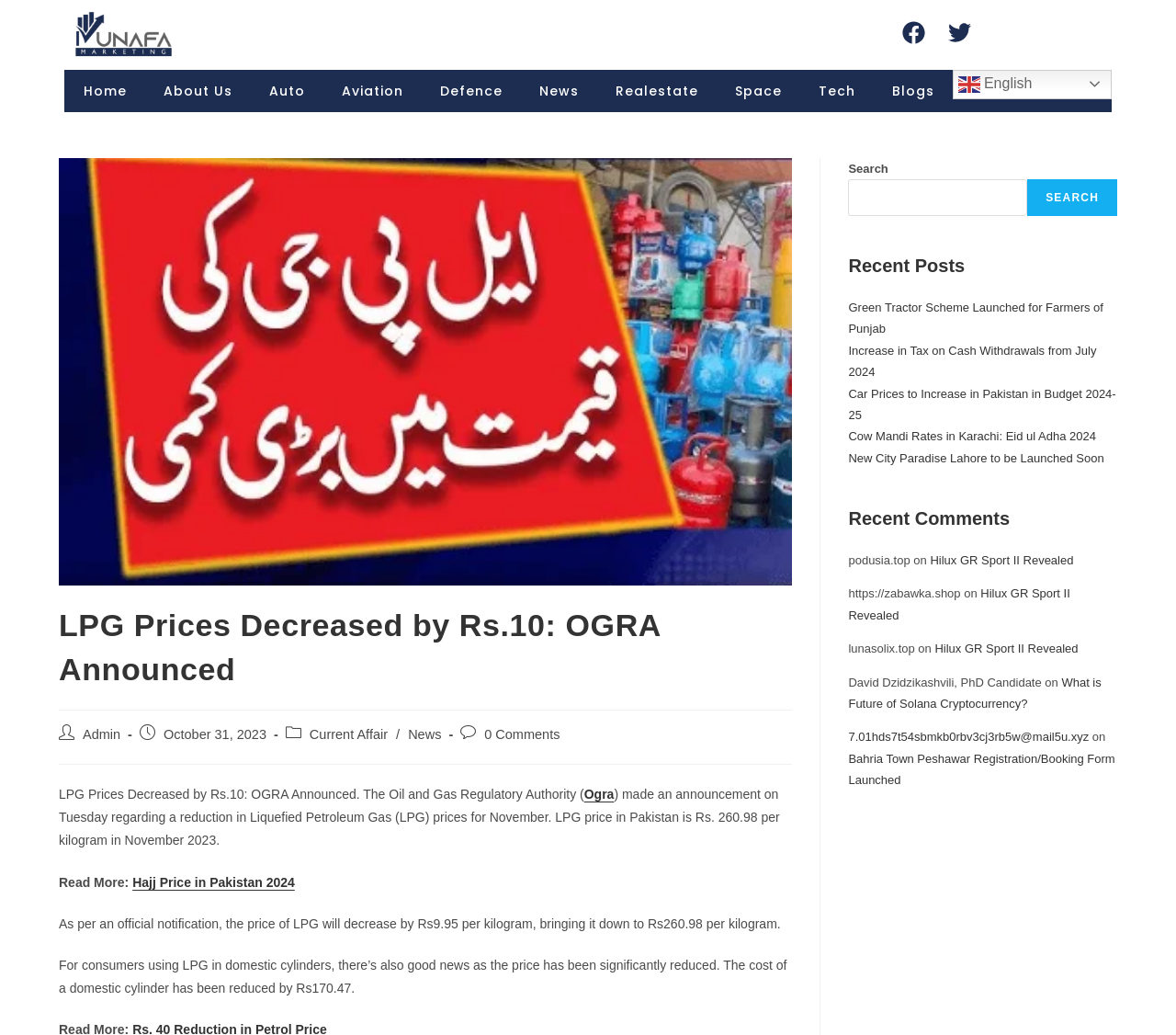What is the language of the webpage?
Refer to the image and provide a thorough answer to the question.

The answer can be found in the top right corner of the webpage, where it is stated that 'en English'.